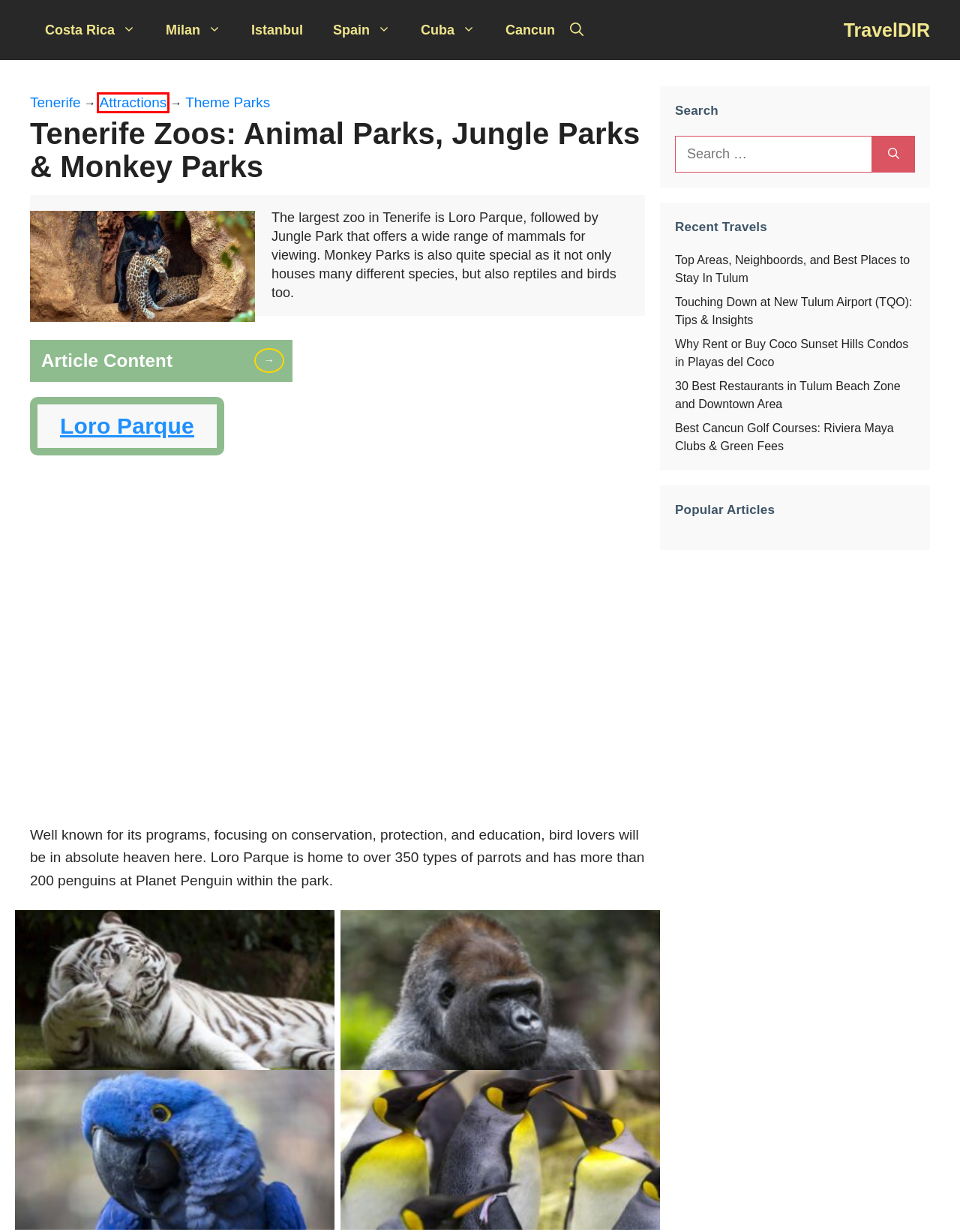You have a screenshot of a webpage with a red bounding box around an element. Select the webpage description that best matches the new webpage after clicking the element within the red bounding box. Here are the descriptions:
A. Best Cancun Golf Courses: Riviera Maya Clubs & Green Fees
B. 30 Best Restaurants in Tulum Beach Zone and Downtown Area
C. Why Buy/Rent Agua de Lechuga Condos in Playas del Coco
D. Tenerife Travel Guide: Insider Tips & Free Info for Tourists
E. Best Hotels in Tulum: Where Bohemian Jungle Meets Comfort
F. Spain: Category Related Pages - TravelDIR
G. 125+ Tourist Attractions in Tenerife: Top Places to See
H. Cuba Travel Guide: When & Where, How to Visit Info

G